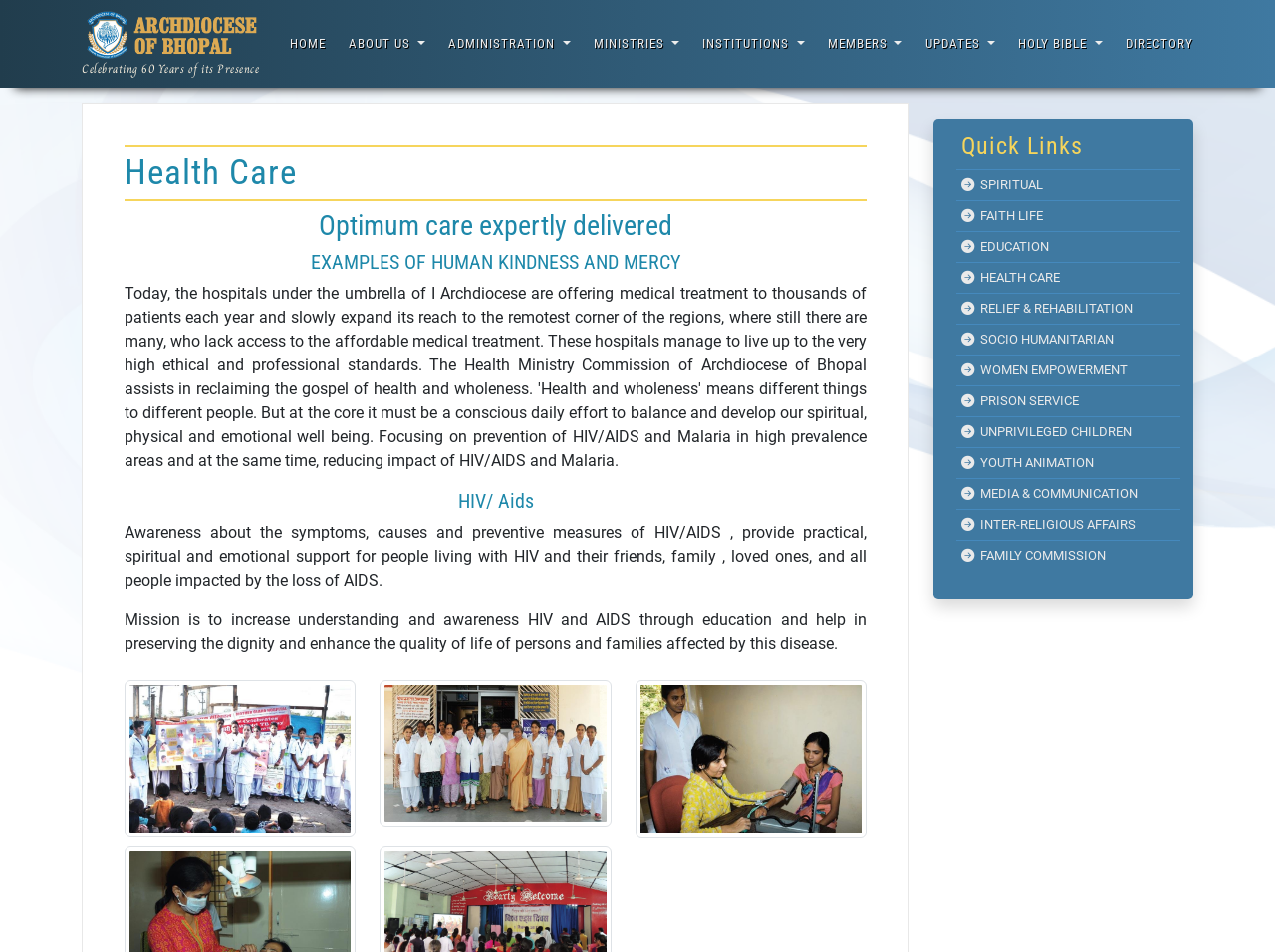Identify the bounding box for the UI element that is described as follows: "Ministries".

[0.454, 0.027, 0.539, 0.065]